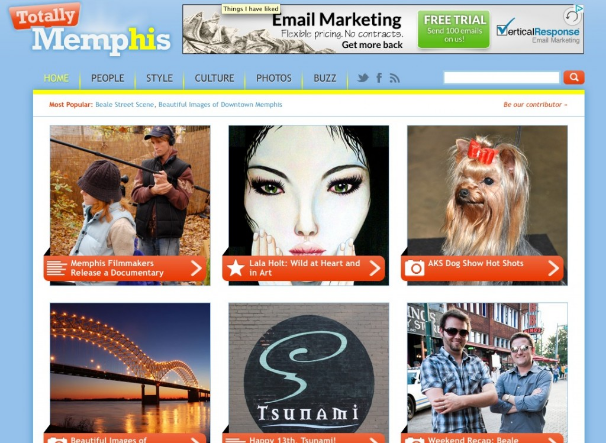Provide a thorough description of the image.

The image showcases an article titled "Children of the Wall on Totally Memphis Blog", featured prominently on the website. This entry highlights the artistic processes and insights from a documentary film project. The blog emphasizes its connection to the Memphis community, demonstrating how local narratives are brought to life through creative expression. Surrounding elements provide a vibrant backdrop of Memphis culture, with links to various content related to the film and other engaging community topics. This serves as an invitation for readers to explore the rich tapestry of local artistry and storytelling that characterizes the region.